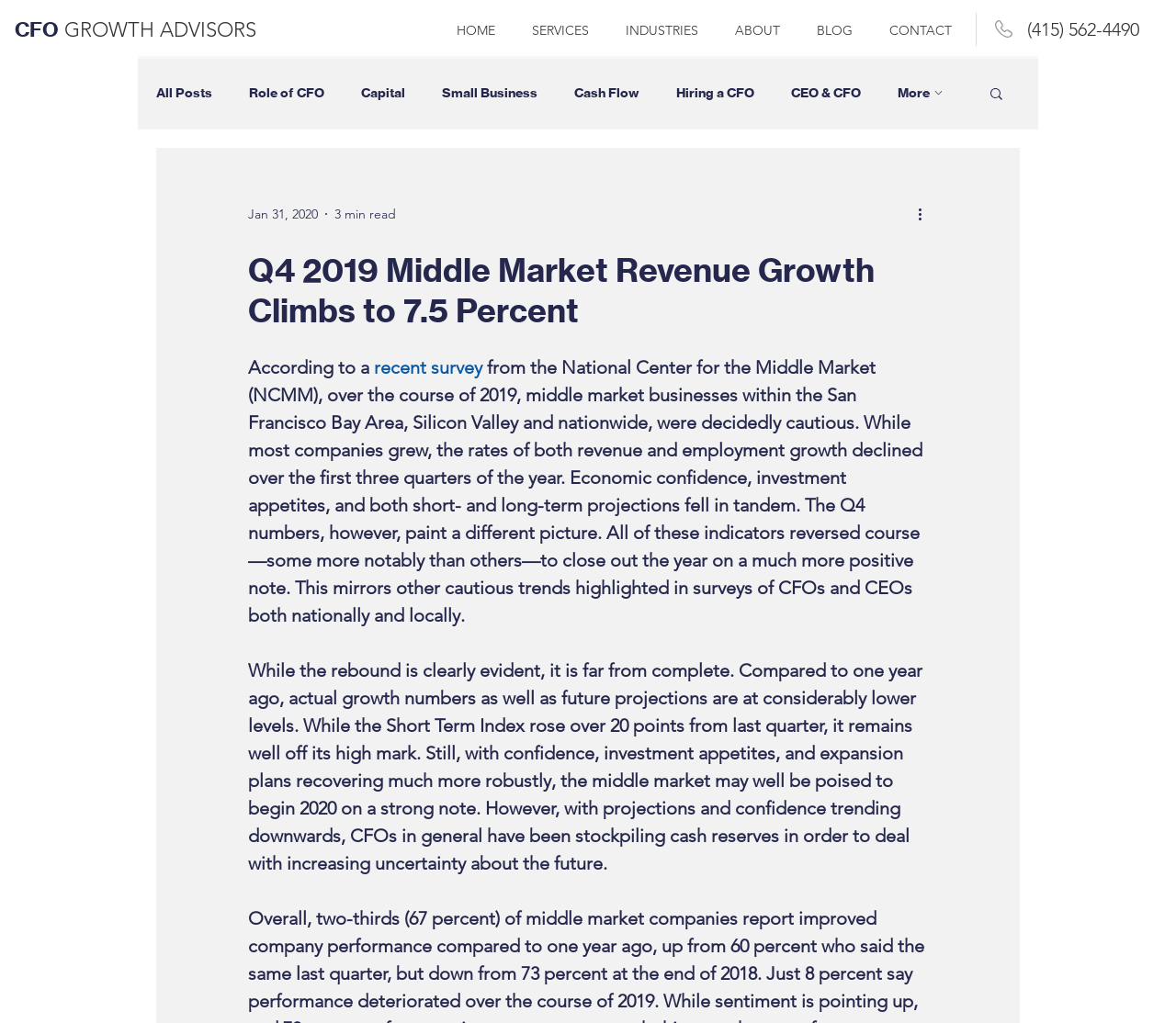Can you specify the bounding box coordinates of the area that needs to be clicked to fulfill the following instruction: "Read the 'Role of CFO' blog post"?

[0.212, 0.083, 0.276, 0.099]